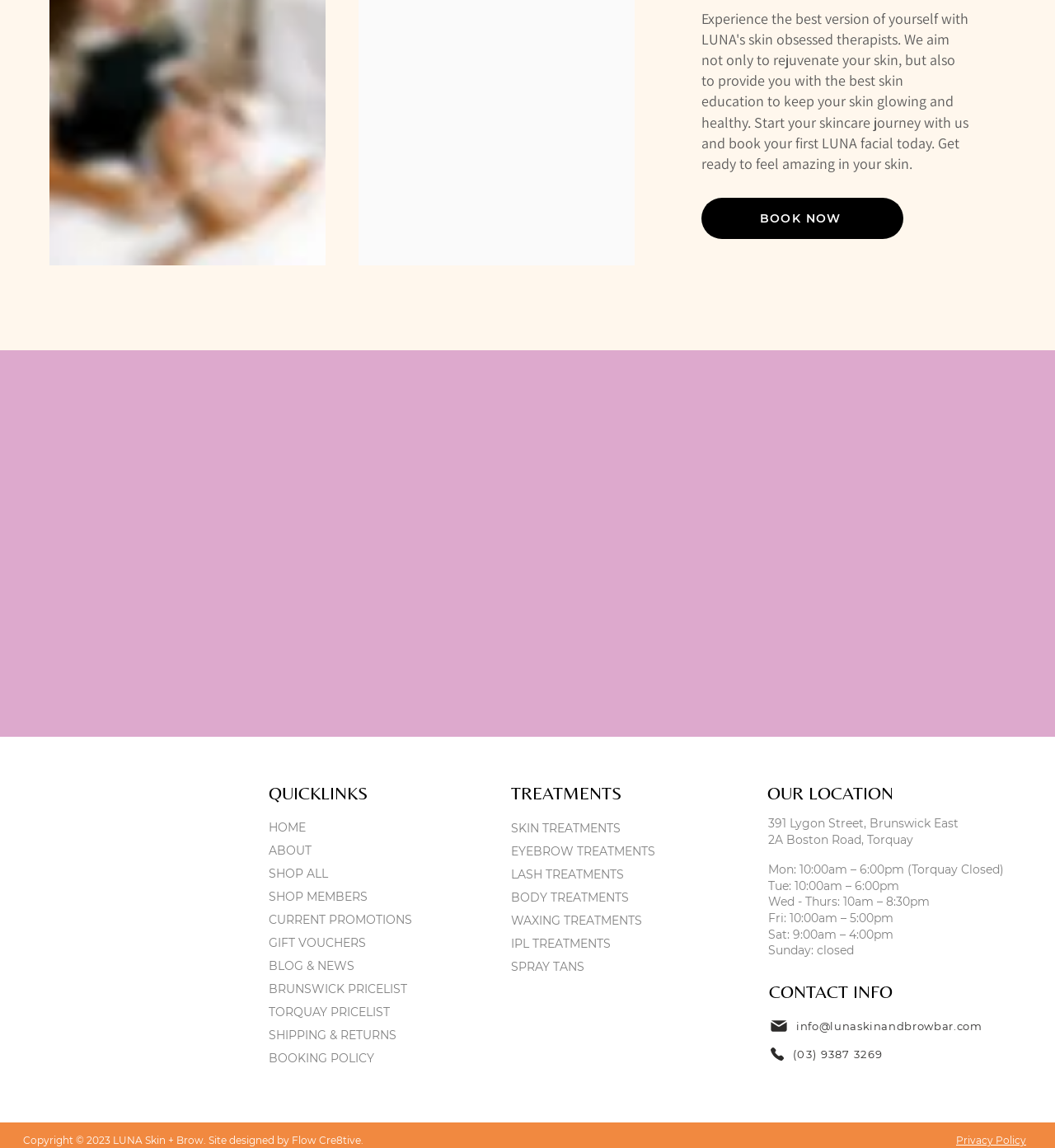Based on the image, provide a detailed and complete answer to the question: 
What is the phone number of the skin and brow bar?

I found the answer by looking at the 'CONTACT INFO' section, which lists the phone number as '(03) 9387 3269'.